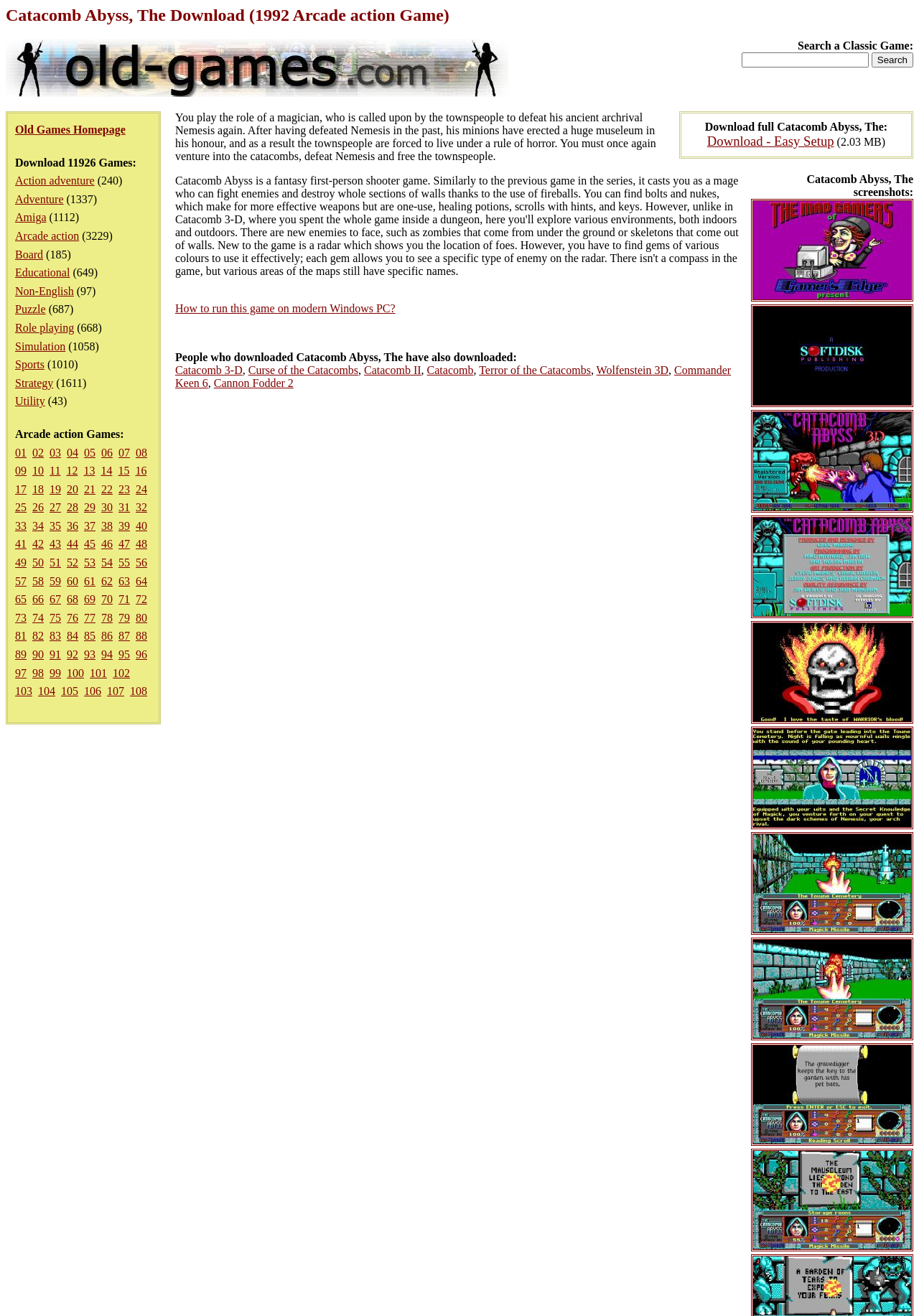Please pinpoint the bounding box coordinates for the region I should click to adhere to this instruction: "Click the search icon".

None